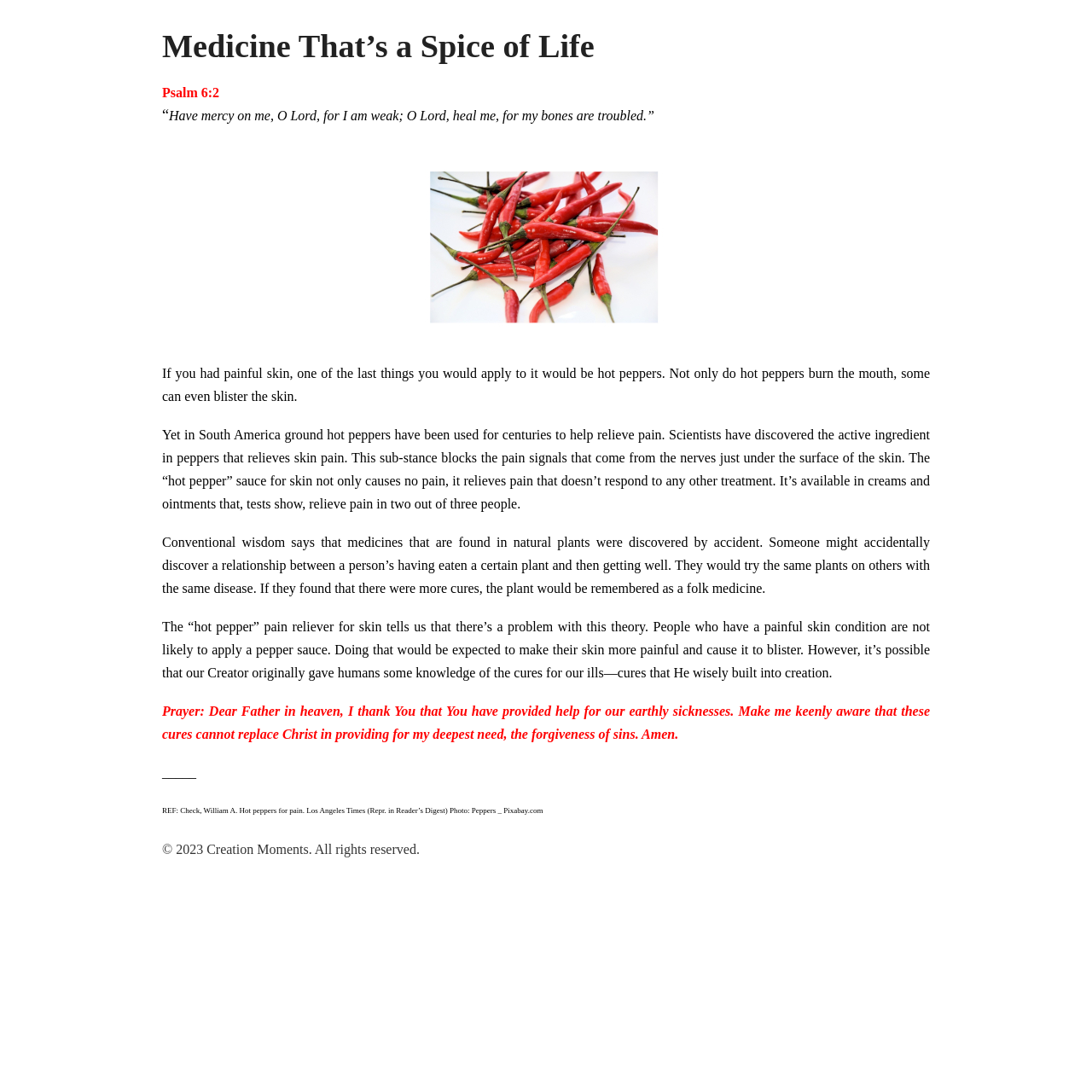What is the copyright year of the website?
Carefully analyze the image and provide a detailed answer to the question.

The copyright year of the website is 2023, as mentioned in the StaticText element with the text '© 2023 Creation Moments. All rights reserved.' at coordinates [0.148, 0.771, 0.384, 0.784].